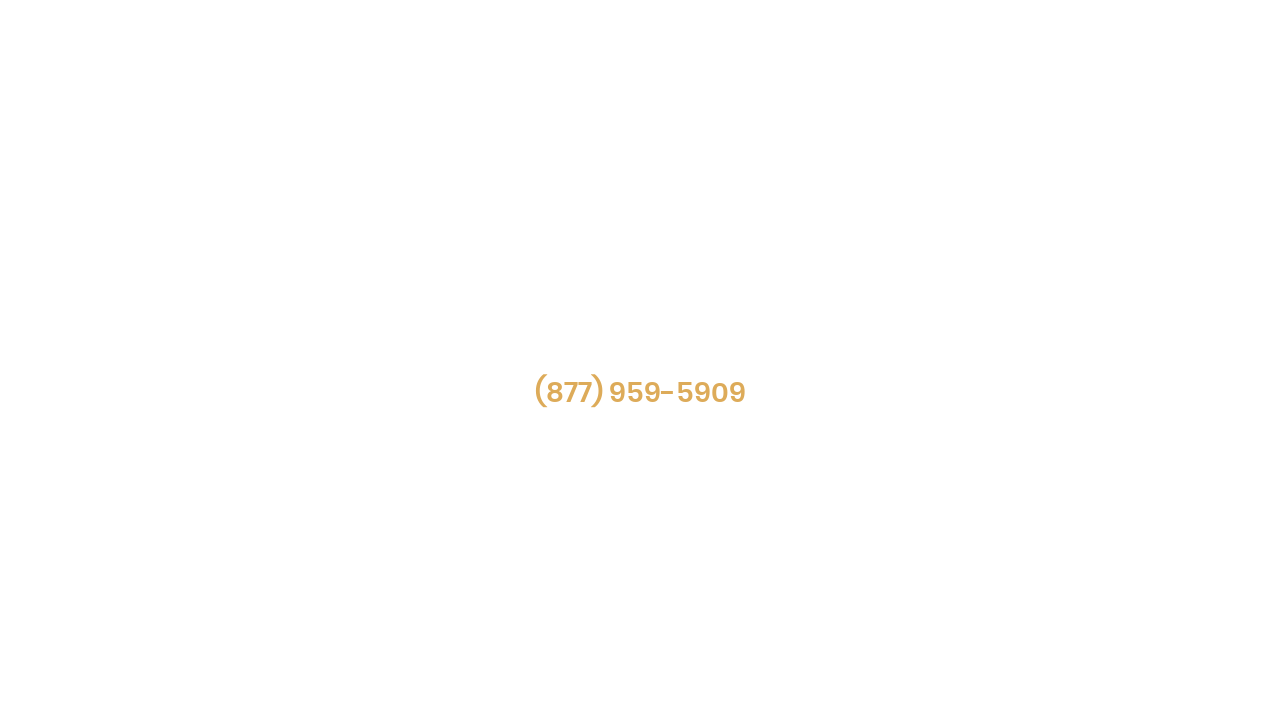Based on the element description aria-label="Anaheim Lighthouse Website" title="Anaheim Lighthouse", identify the bounding box coordinates for the UI element. The coordinates should be in the format (top-left x, top-left y, bottom-right x, bottom-right y) and within the 0 to 1 range.

[0.319, 0.106, 0.681, 0.127]